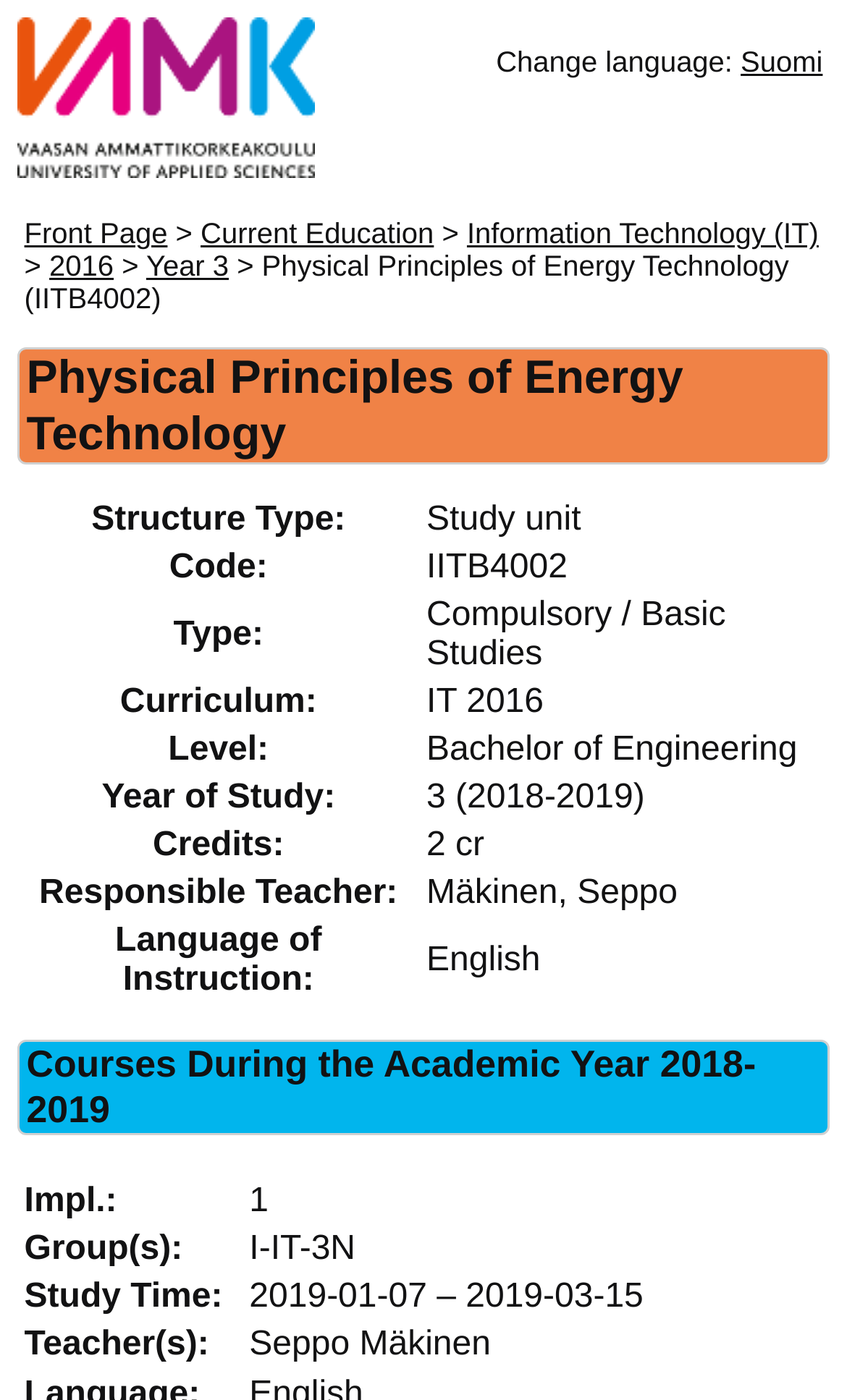Given the element description: "Information Technology (IT)", predict the bounding box coordinates of this UI element. The coordinates must be four float numbers between 0 and 1, given as [left, top, right, bottom].

[0.551, 0.156, 0.967, 0.179]